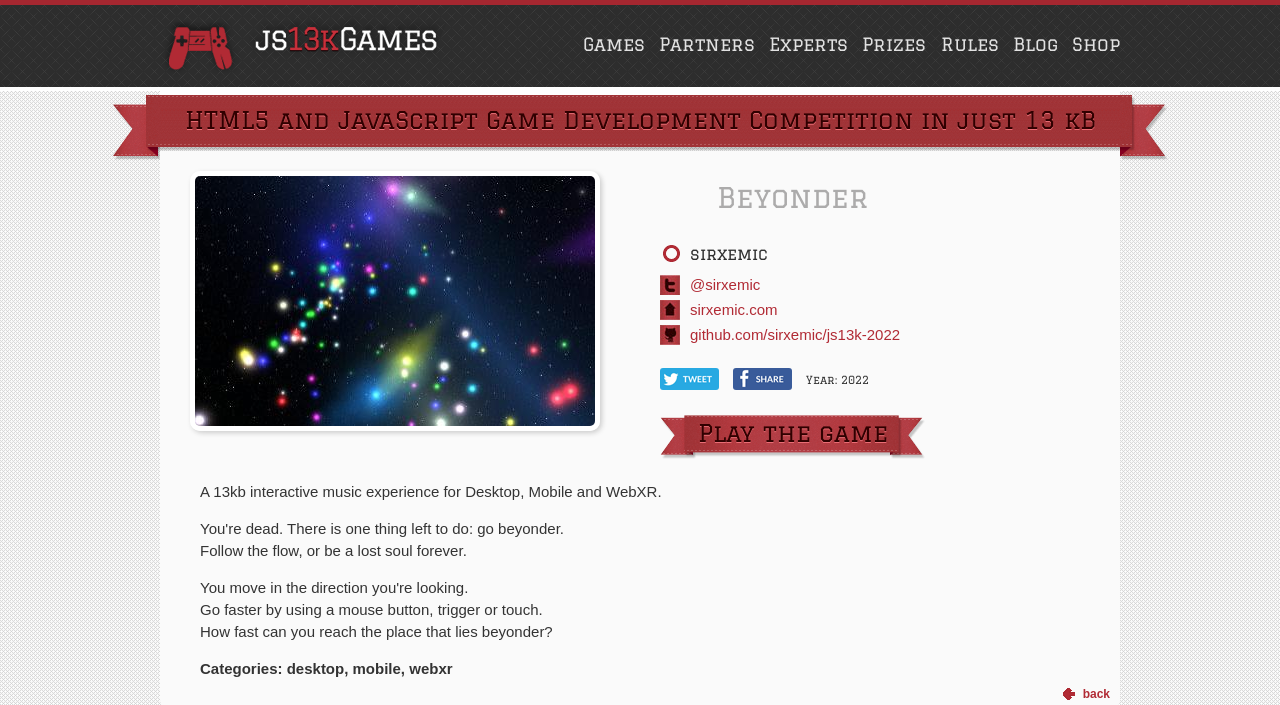Please determine the bounding box coordinates of the element's region to click in order to carry out the following instruction: "Share on Twitter". The coordinates should be four float numbers between 0 and 1, i.e., [left, top, right, bottom].

[0.516, 0.522, 0.562, 0.553]